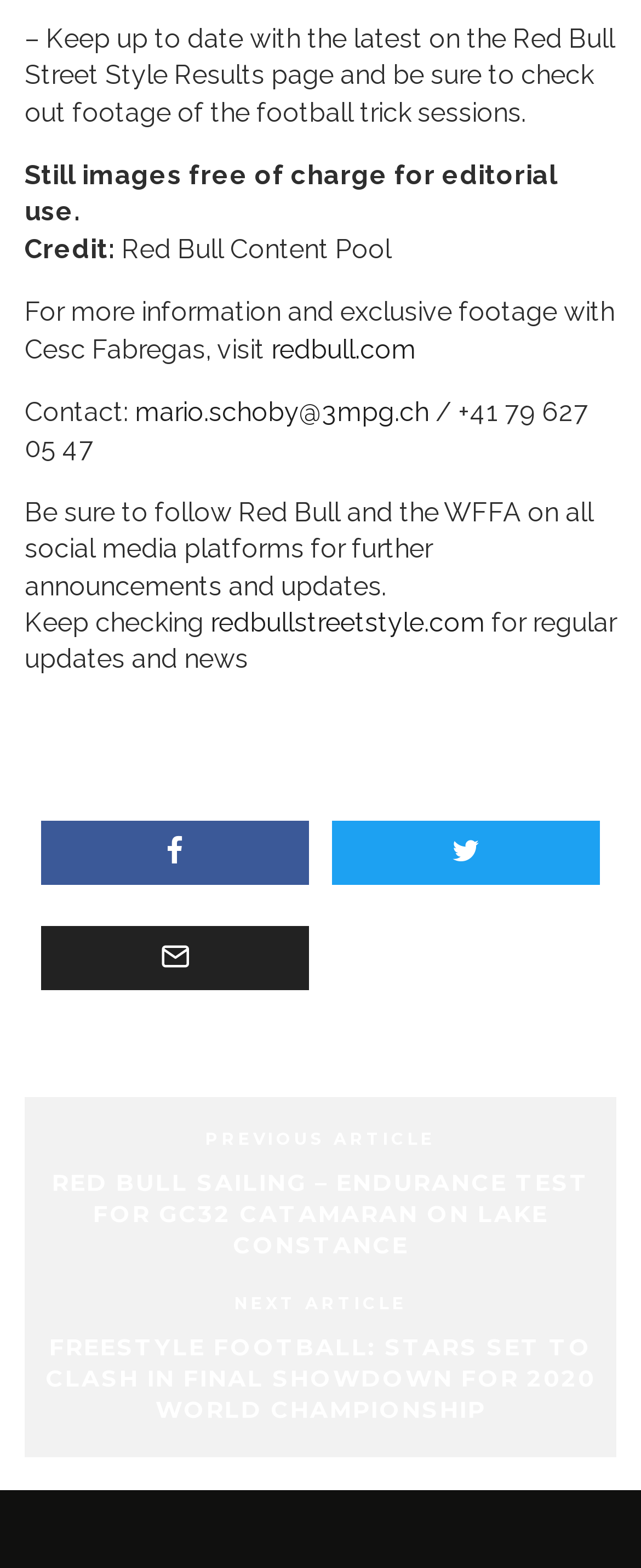What is the topic of the next article?
Based on the visual details in the image, please answer the question thoroughly.

The topic of the next article is mentioned in the link 'FREESTYLE FOOTBALL: STARS SET TO CLASH IN FINAL SHOWDOWN FOR 2020 WORLD CHAMPIONSHIP' which is located at the bottom of the webpage.